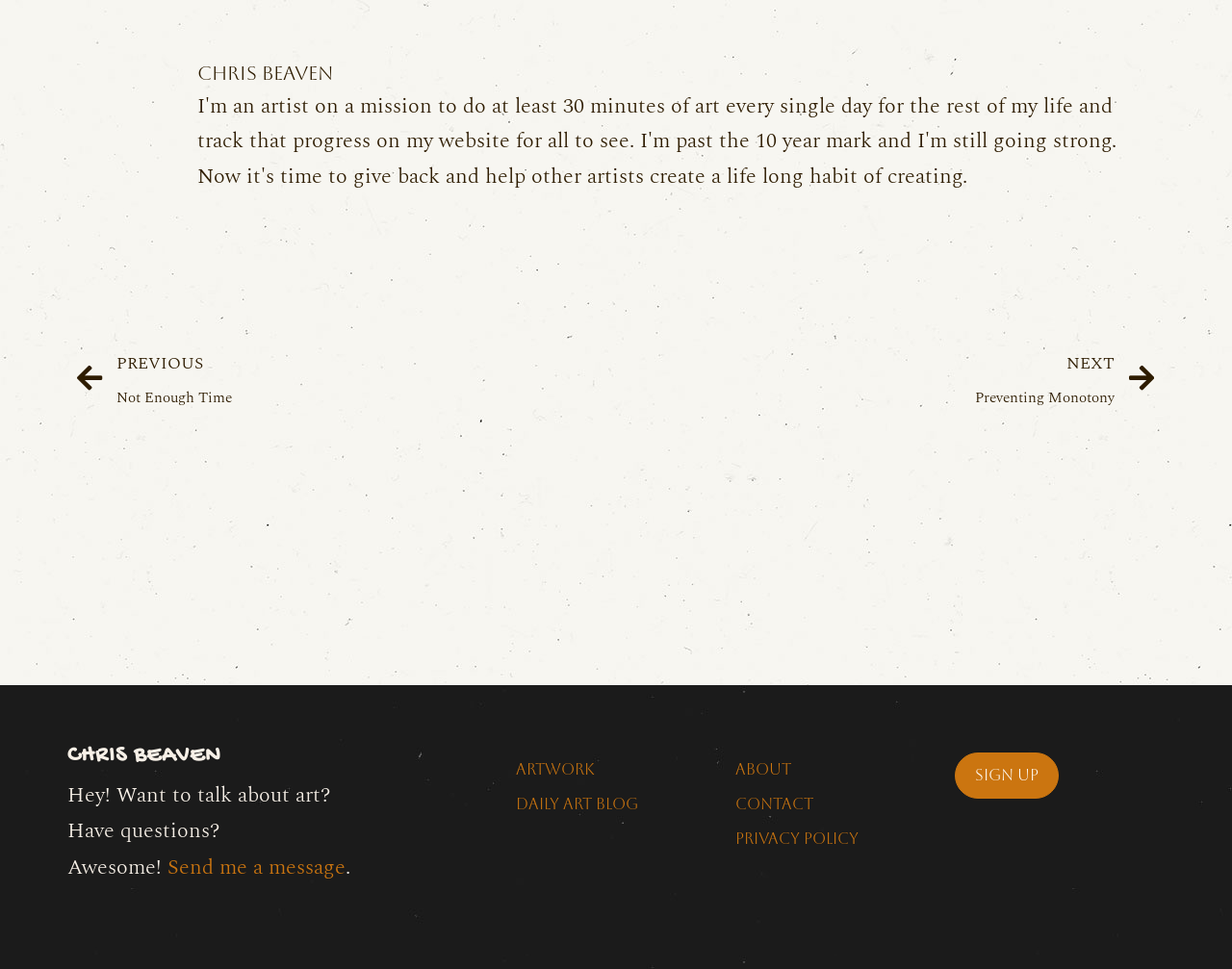Specify the bounding box coordinates for the region that must be clicked to perform the given instruction: "go to previous page".

[0.062, 0.357, 0.5, 0.429]